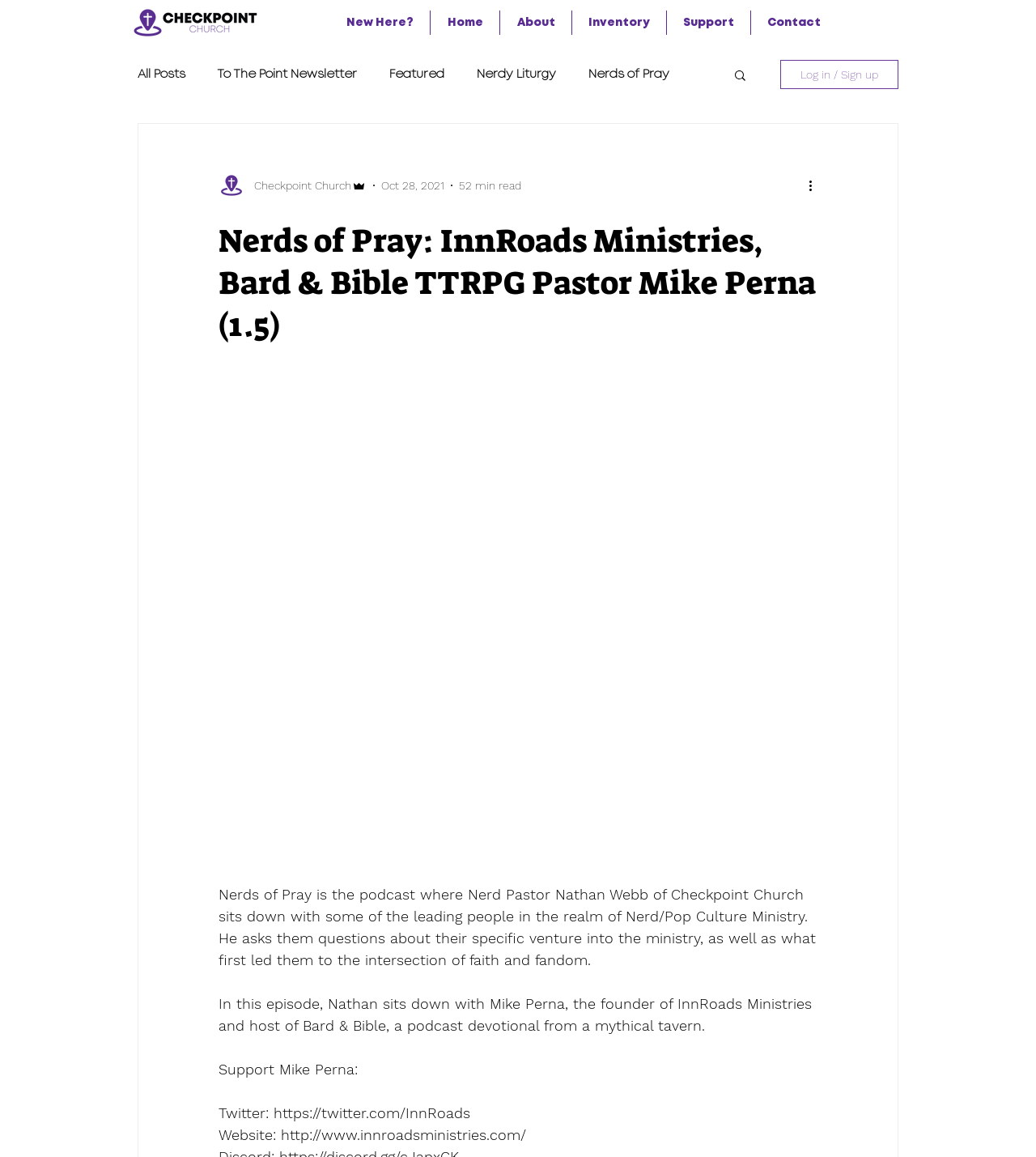Who is the founder of InnRoads Ministries?
By examining the image, provide a one-word or phrase answer.

Mike Perna